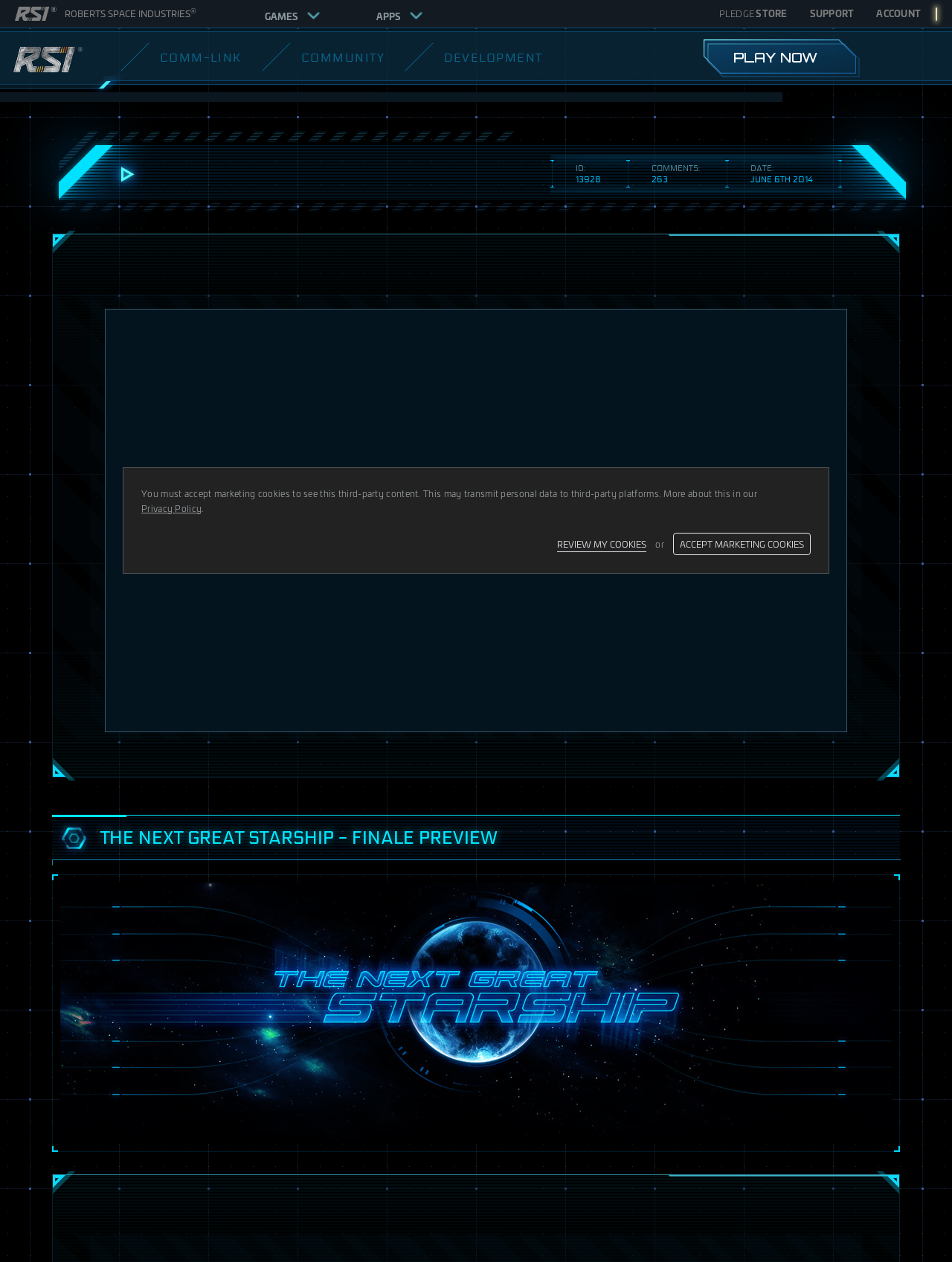Determine the bounding box coordinates of the UI element described by: "Pledge Store".

[0.755, 0.0, 0.827, 0.022]